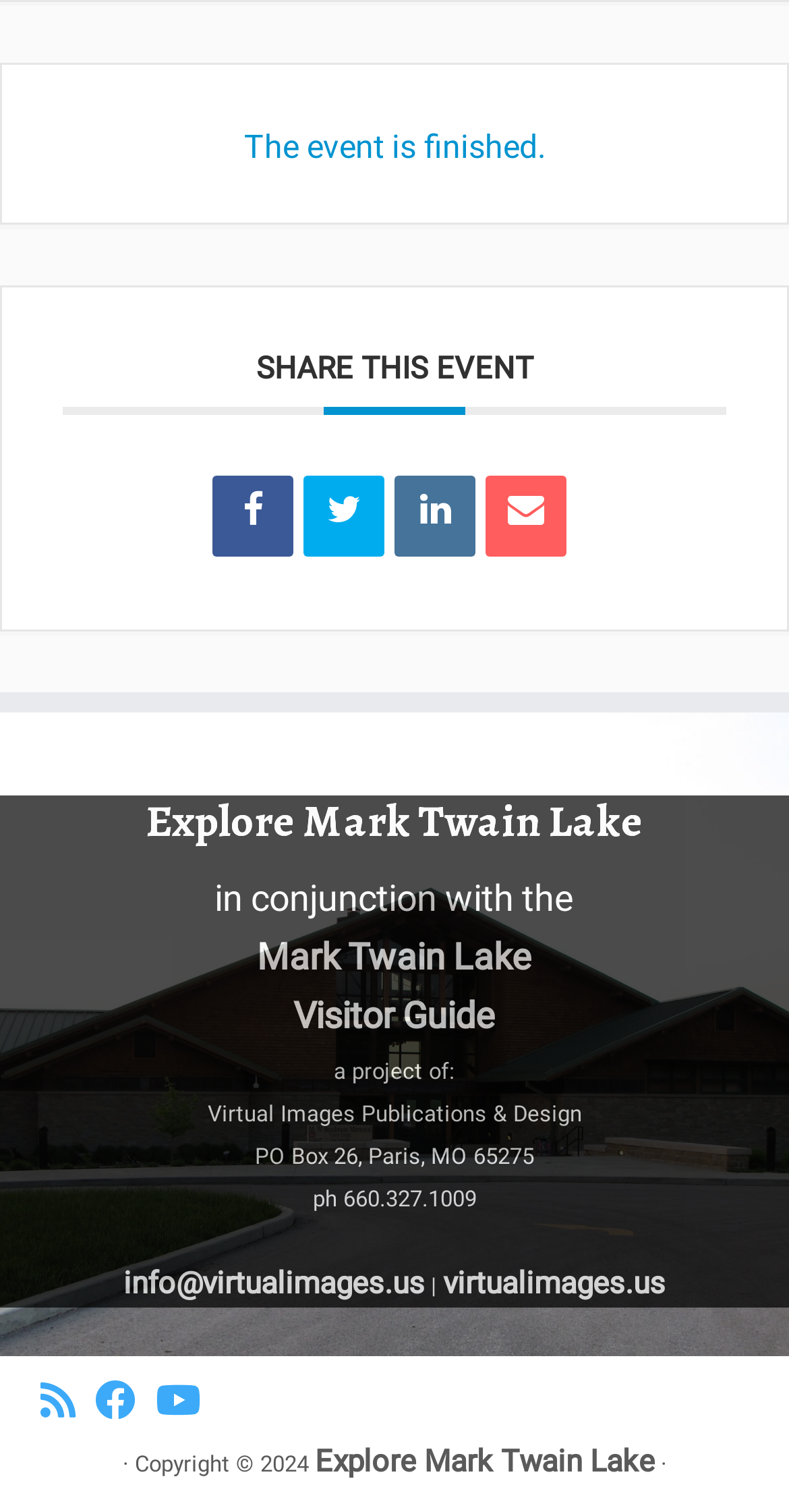Please specify the bounding box coordinates of the region to click in order to perform the following instruction: "Follow us on Youtube".

[0.197, 0.913, 0.279, 0.941]